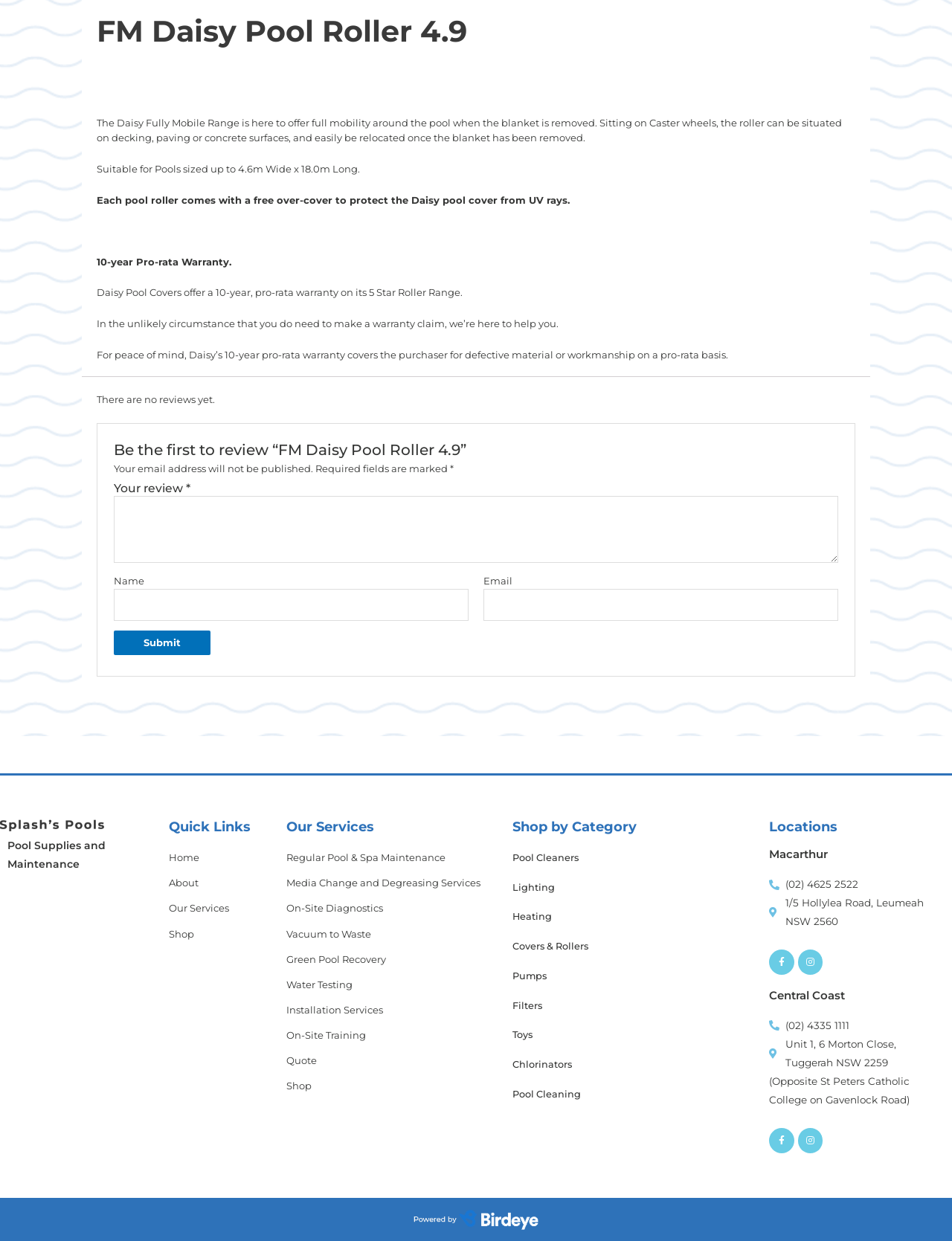What is the purpose of the 'Submit' button?
Please provide a full and detailed response to the question.

The purpose of the 'Submit' button is to submit a review, which is indicated by the surrounding elements, including the textbox for writing a review and the required fields for name and email.